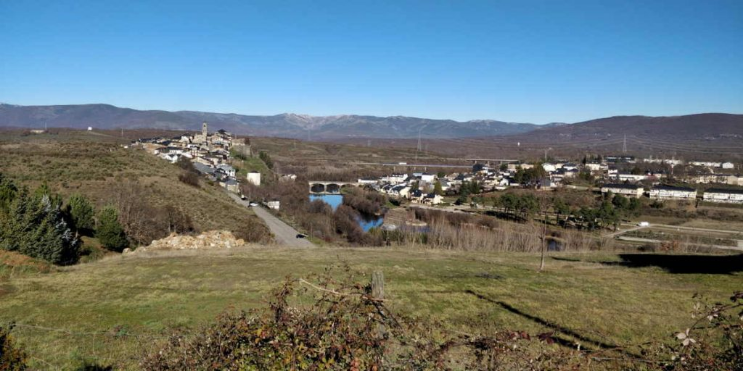Construct a detailed narrative about the image.

A panoramic view of Puebla de Sanabria showcases the tranquil beauty of this picturesque town nestled amidst the rolling hills of Spain. The image highlights the charming layout of the town, characterized by its winding streets and the serene river that flows through the landscape. In the background, the majestic mountains create a stunning backdrop, enhancing the natural beauty of the area. This view captures a moment of peace, inviting exploration of the historic architecture and natural surroundings, perfect for visitors seeking both adventure and tranquility during their visit to Puebla de Sanabria.